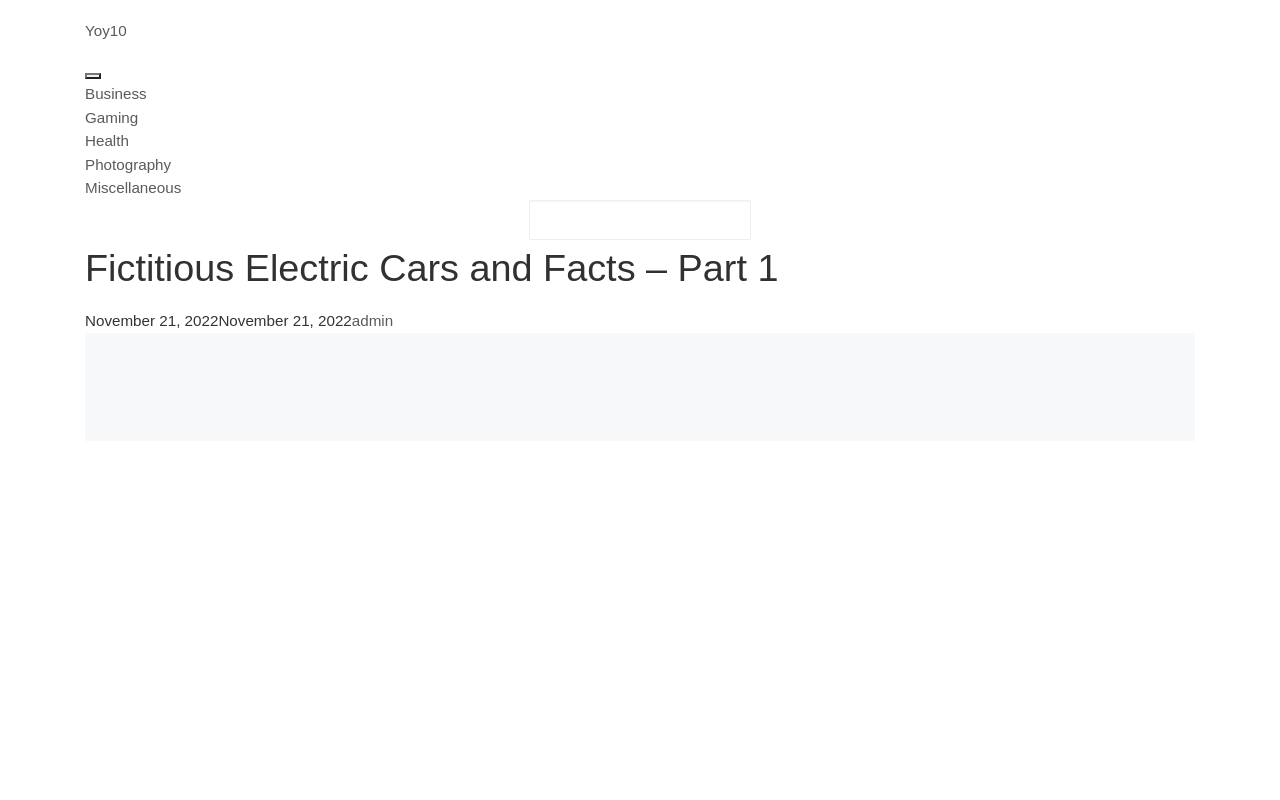Locate the bounding box of the user interface element based on this description: "Photography".

[0.066, 0.195, 0.134, 0.216]